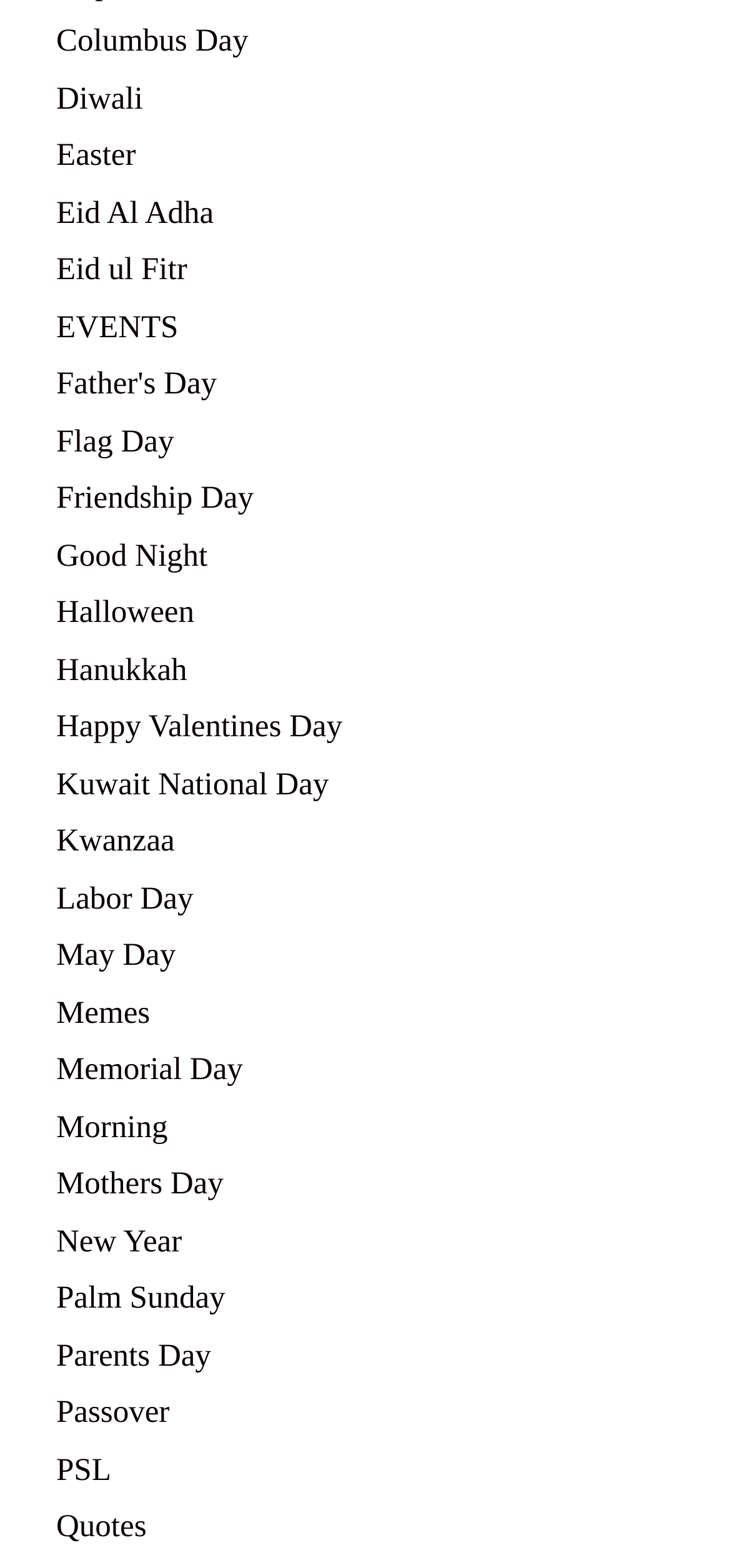Identify the bounding box for the UI element that is described as follows: "New Year".

[0.077, 0.78, 0.249, 0.803]